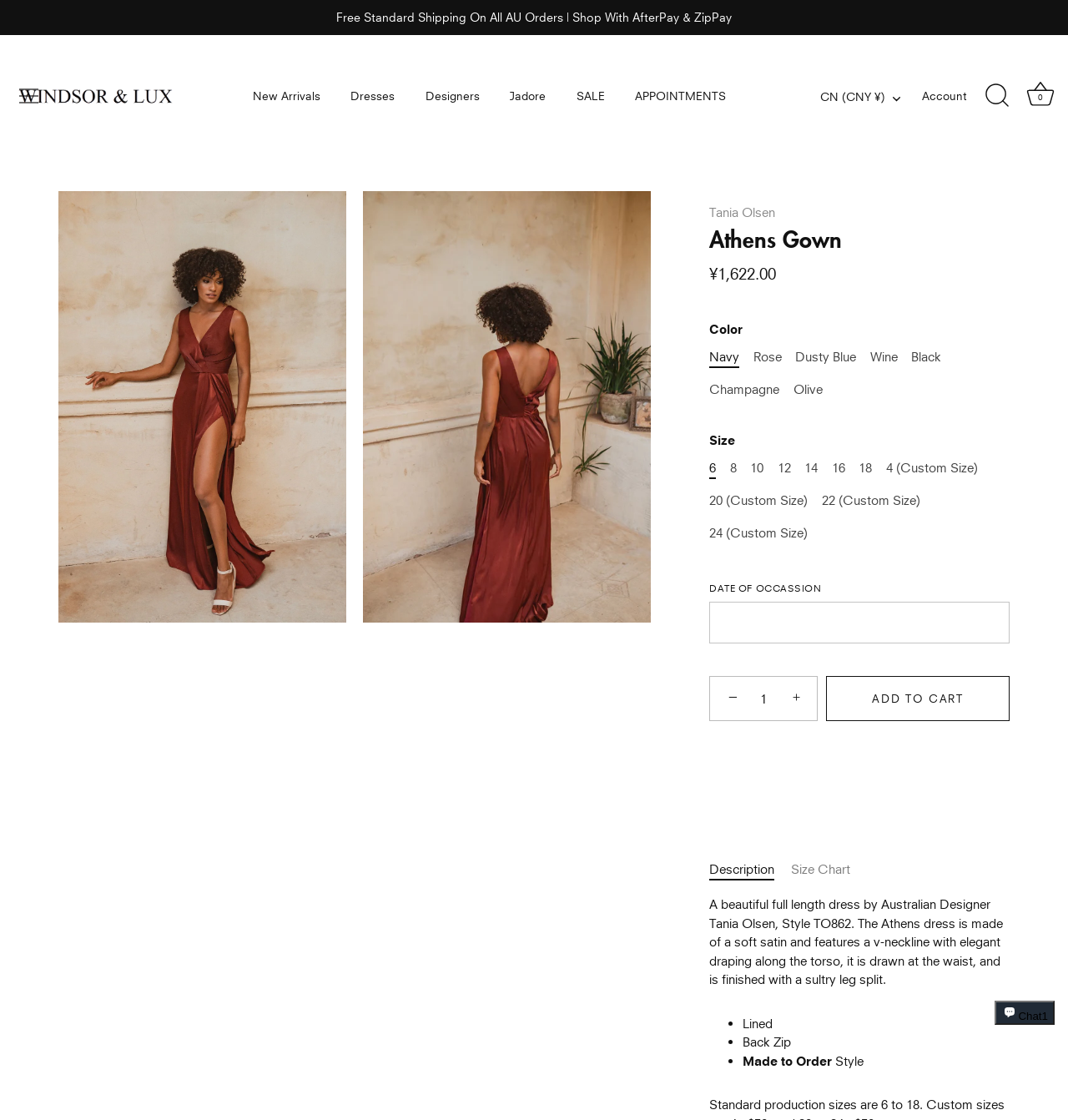Generate a thorough caption that explains the contents of the webpage.

This webpage appears to be an e-commerce product page for a dress called "Athens Gown" by Australian designer Tania Olsen. At the top of the page, there is a navigation bar with links to "New Arrivals", "Dresses", "Designers", "Jadore", "SALE", and "APPOINTMENTS". Below the navigation bar, there is a currency selector and a search bar.

The main content of the page is dedicated to the product description, featuring a heading "Athens Gown" and a price of ¥1,622.00. There are options to select the color and size of the dress, with multiple options available for each. Below the product information, there is a section to input the date of occasion and quantity, with an "ADD TO CART" button.

On the right side of the page, there is a tab list with two tabs: "Description" and "Size Chart". The "Description" tab is not selected by default, and the "Size Chart" tab is not selected by default. Below the tab list, there is a section with list markers and text describing the product as "Made to Order" and "Style TO862".

At the bottom of the page, there is a chat window with a button to open or close it. The chat window is expanded by default, and it contains an image.